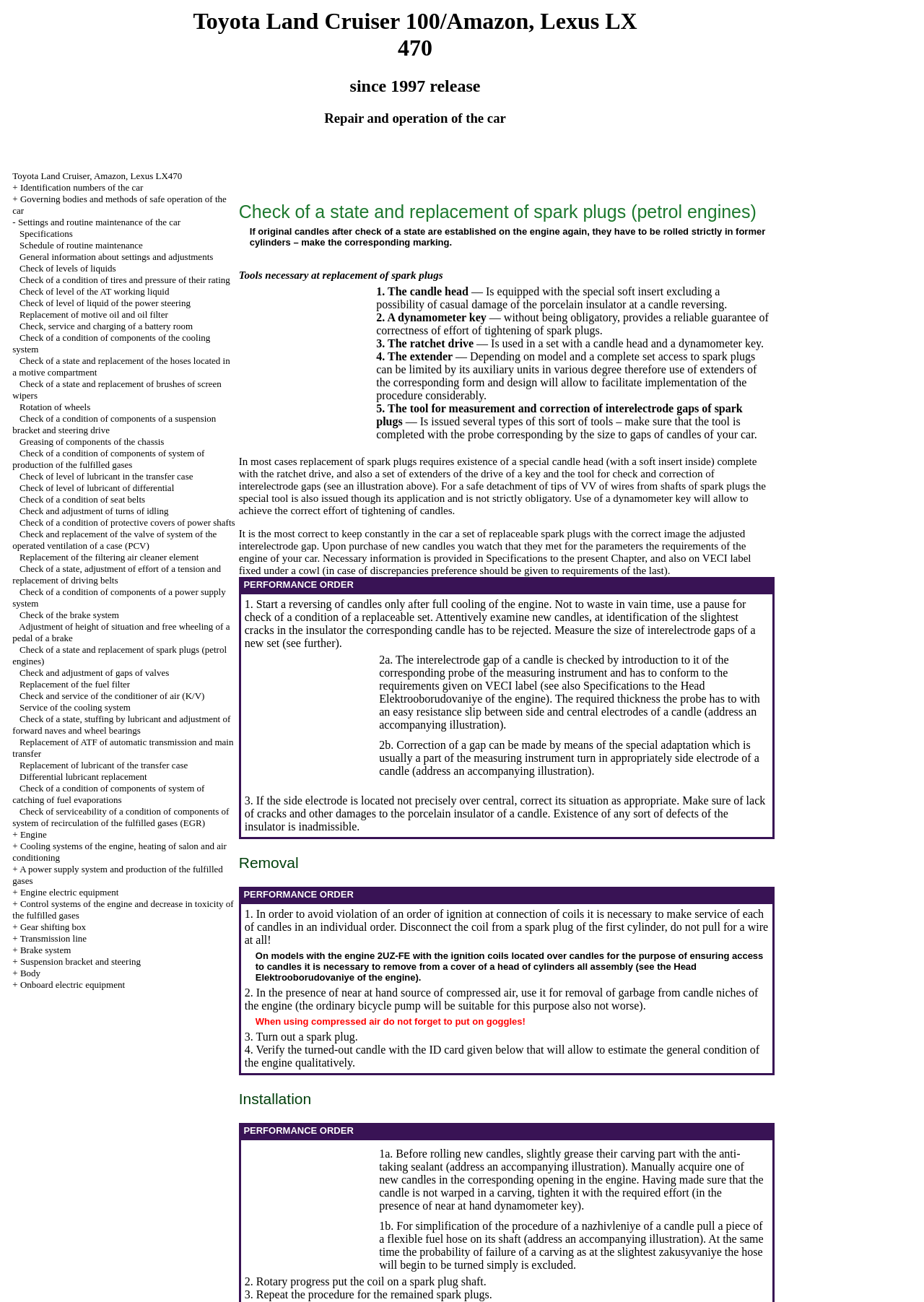Please analyze the image and provide a thorough answer to the question:
What is the car model mentioned on the webpage?

The webpage mentions the car model in the heading 'Toyota Land Cruiser 100/Amazon, Lexus LX 470 since 1997 release Repair and operation of the car' which indicates that the webpage is about the repair and operation of this specific car model.